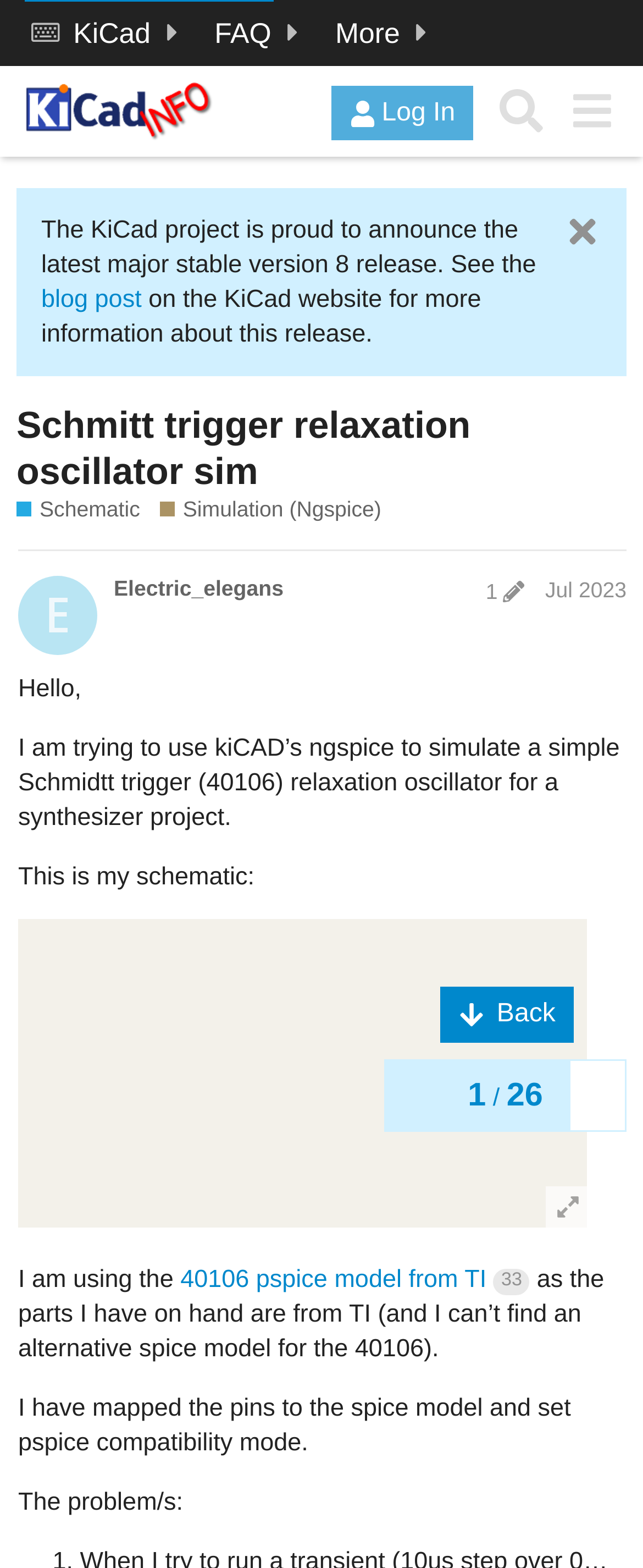Please locate the bounding box coordinates of the element that needs to be clicked to achieve the following instruction: "View the blog post". The coordinates should be four float numbers between 0 and 1, i.e., [left, top, right, bottom].

[0.064, 0.159, 0.231, 0.176]